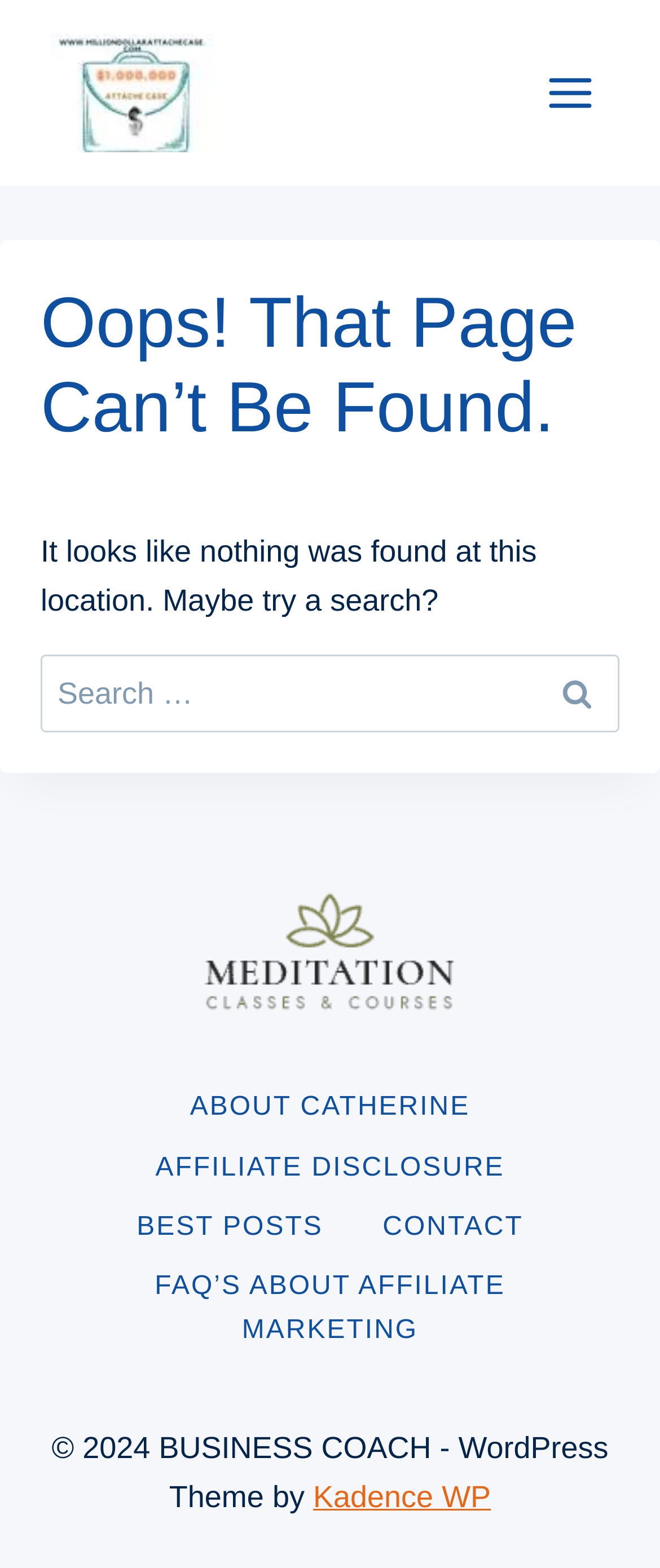What is the purpose of the search box?
Look at the image and answer the question using a single word or phrase.

Search for content